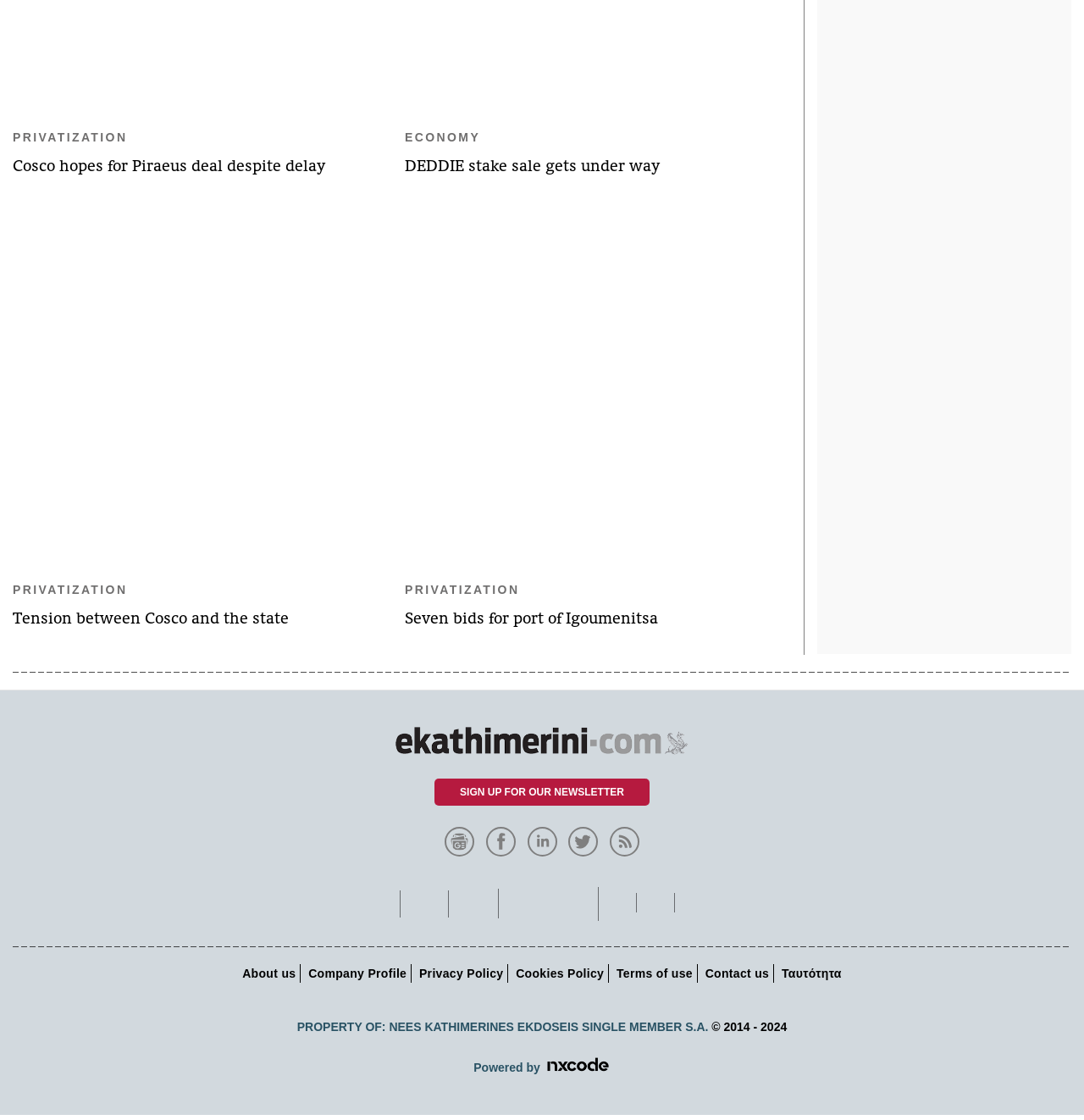What is the purpose of the separator element with orientation: horizontal at y-coordinate 0.6?
Based on the visual, give a brief answer using one word or a short phrase.

To separate the main content from the footer